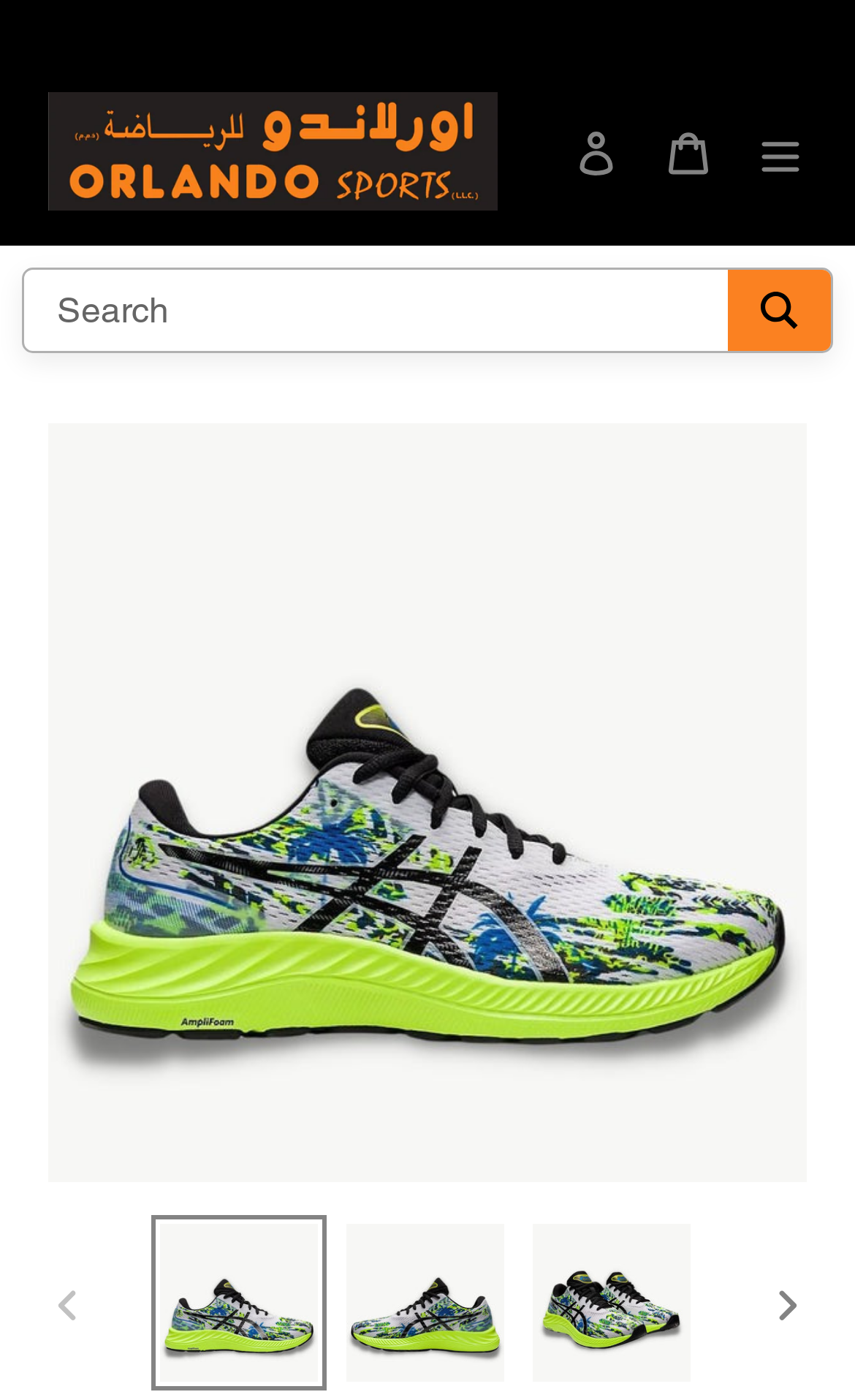Respond to the question below with a single word or phrase: Is the 'PREVIOUS SLIDE' button enabled?

No